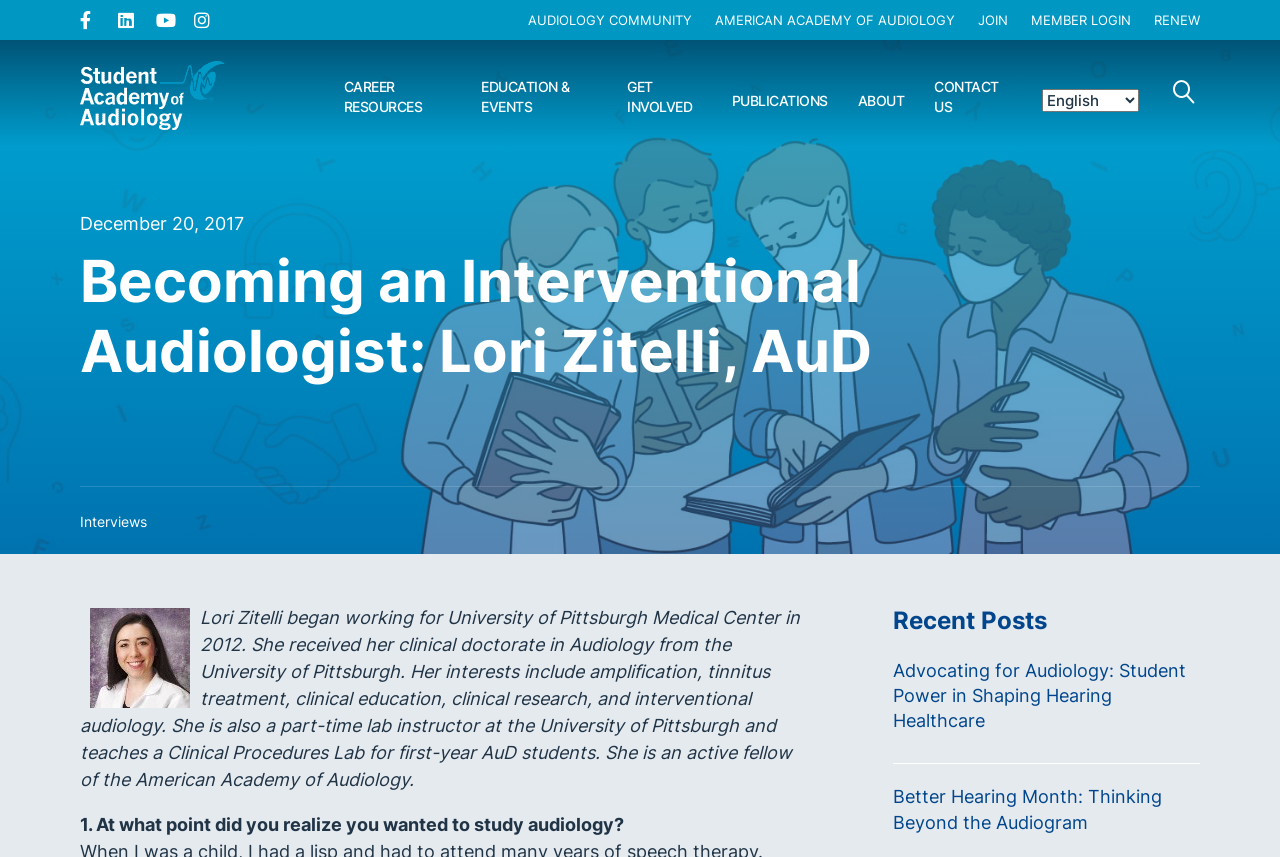What is the name of the person being interviewed?
Please respond to the question with as much detail as possible.

I found the answer by reading the heading 'Becoming an Interventional Audiologist: Lori Zitelli, AuD' which indicates that Lori Zitelli is the person being interviewed.